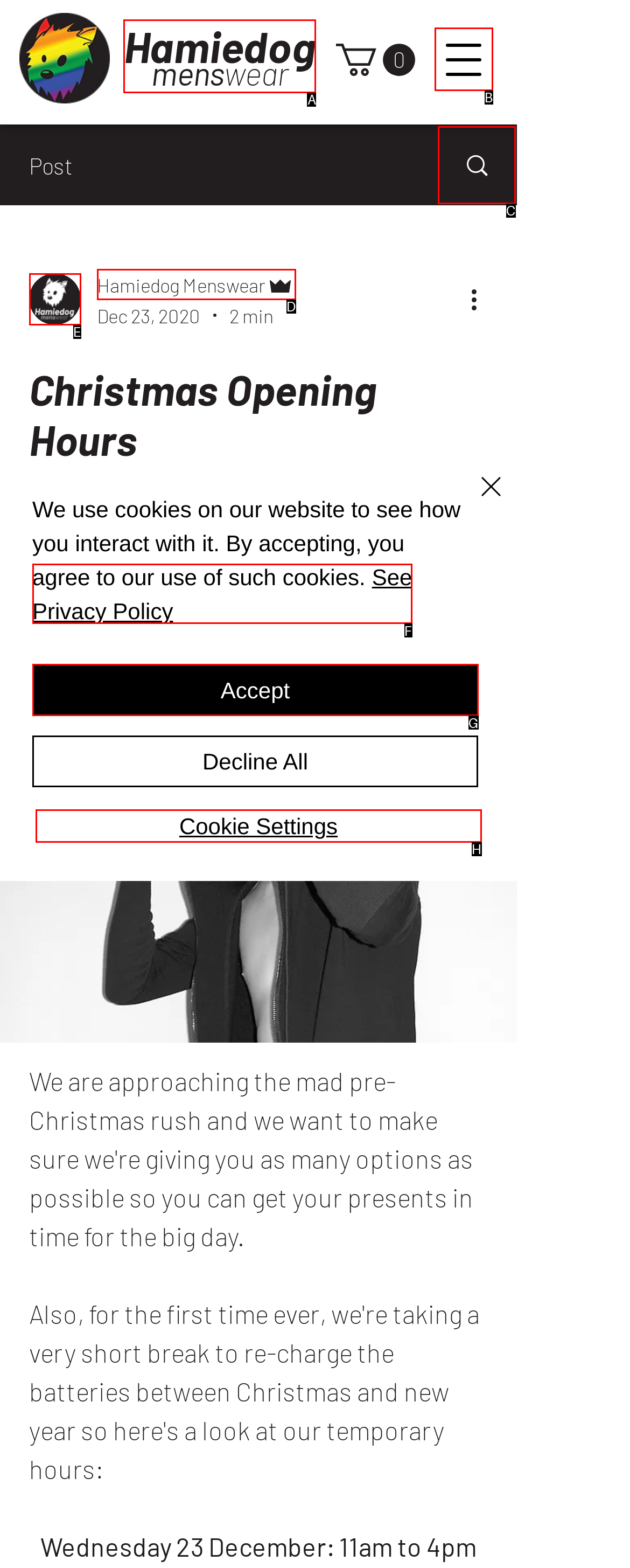Tell me which one HTML element best matches the description: parent_node: 0 aria-label="Open navigation menu" Answer with the option's letter from the given choices directly.

B